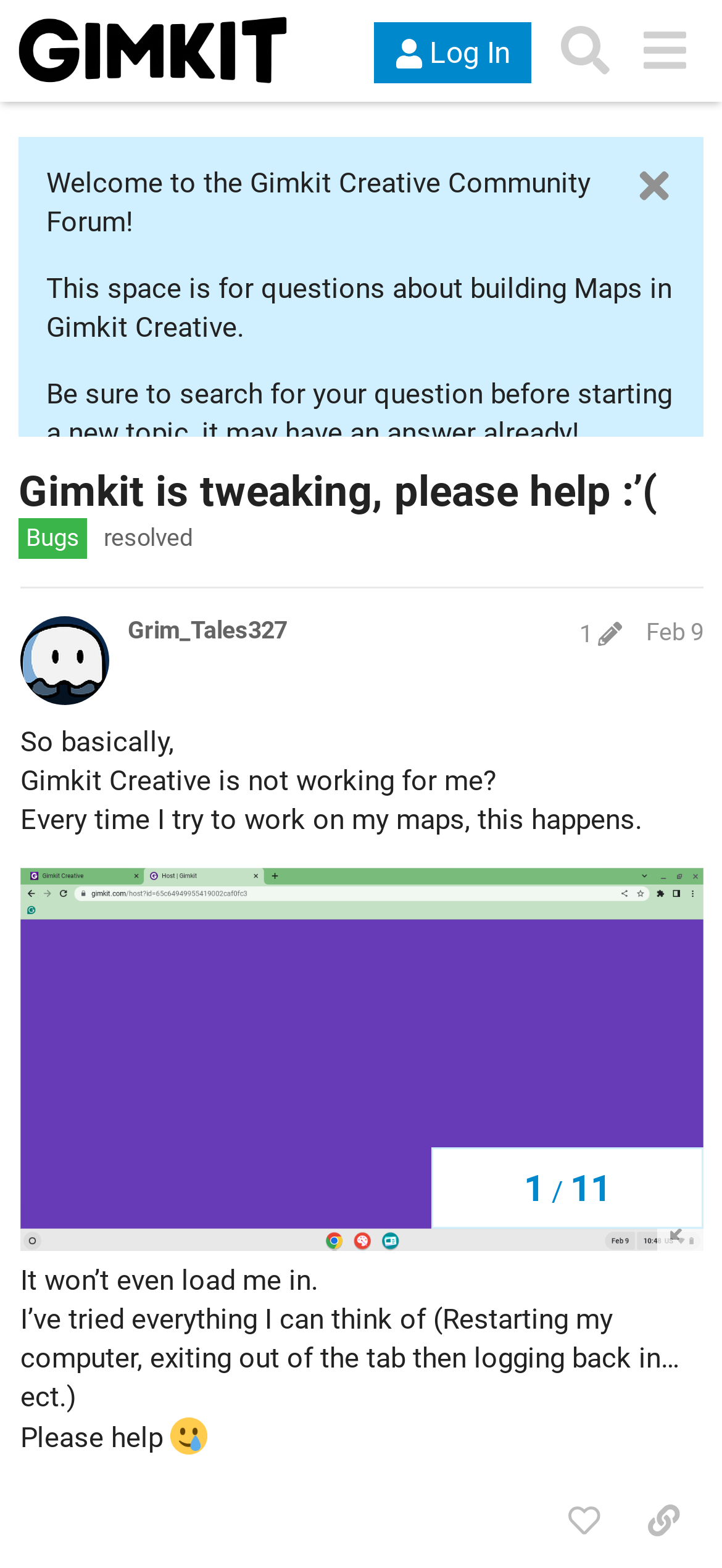Explain the webpage in detail.

This webpage appears to be a forum discussion page on the Gimkit Creative Community Forum. At the top, there is a header section with a logo image and a link to "Gimkit Creative" on the left, and a "Log In" button and a "Search" button on the right. Below the header, there is a welcome message and a brief description of the forum's purpose.

The main content of the page is a discussion thread with a title "Gimkit is tweaking, please help :’(" and a tag "Bugs". The thread starts with a post from a user named "Grim_Tales327" who is experiencing issues with Gimkit Creative, stating that it's not working for them and describing the problem in detail. The post includes a screenshot image.

Below the post, there are buttons to "like this post" and "share a link to this post". On the right side of the page, there is a navigation section showing the topic progress, with headings indicating the number of pages and a link to the next page.

There are several other elements on the page, including a link to "feedback.gimkit.com" and a list of tags, but they are not directly related to the main discussion thread.